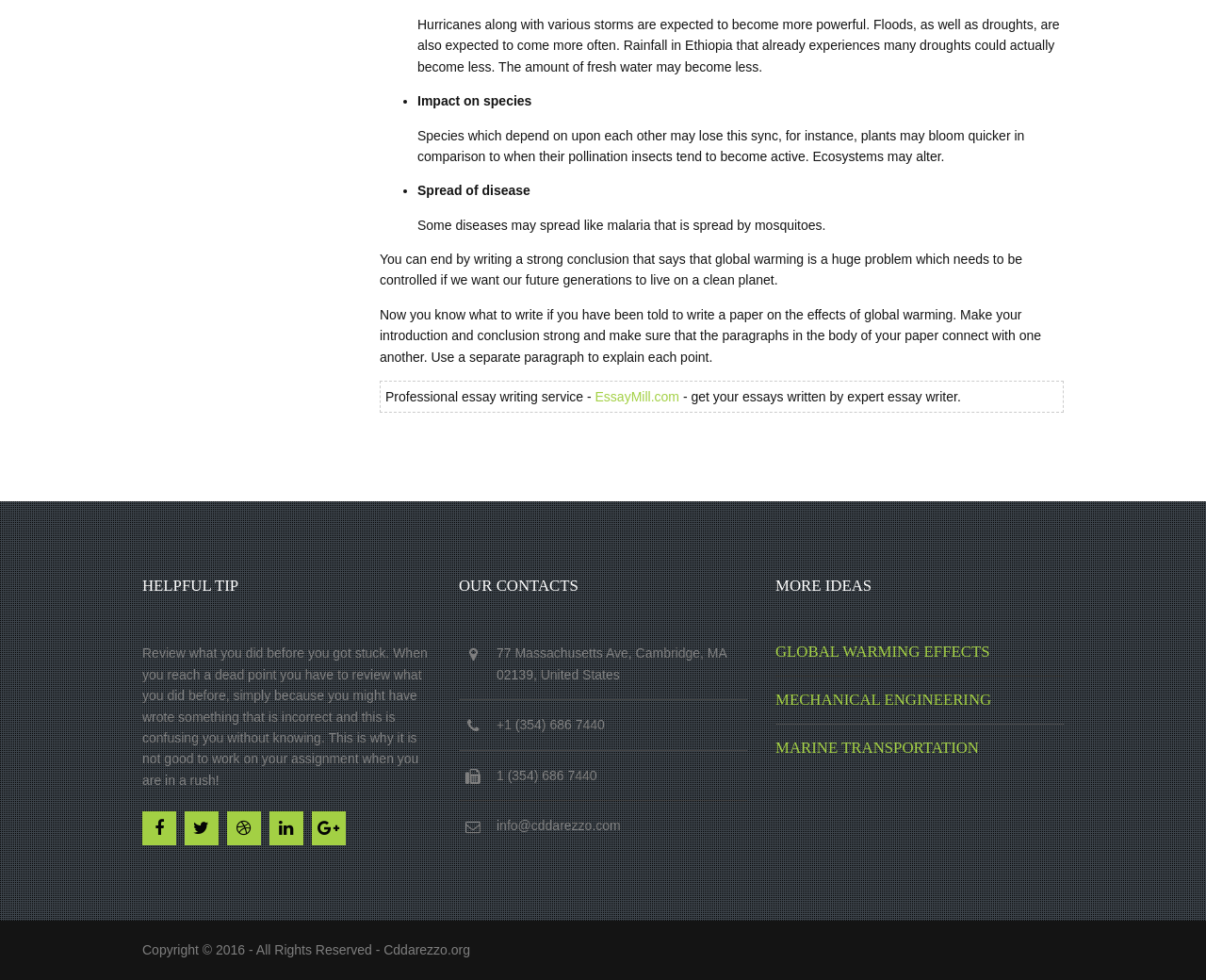Predict the bounding box coordinates for the UI element described as: "Global warming effects". The coordinates should be four float numbers between 0 and 1, presented as [left, top, right, bottom].

[0.643, 0.656, 0.821, 0.674]